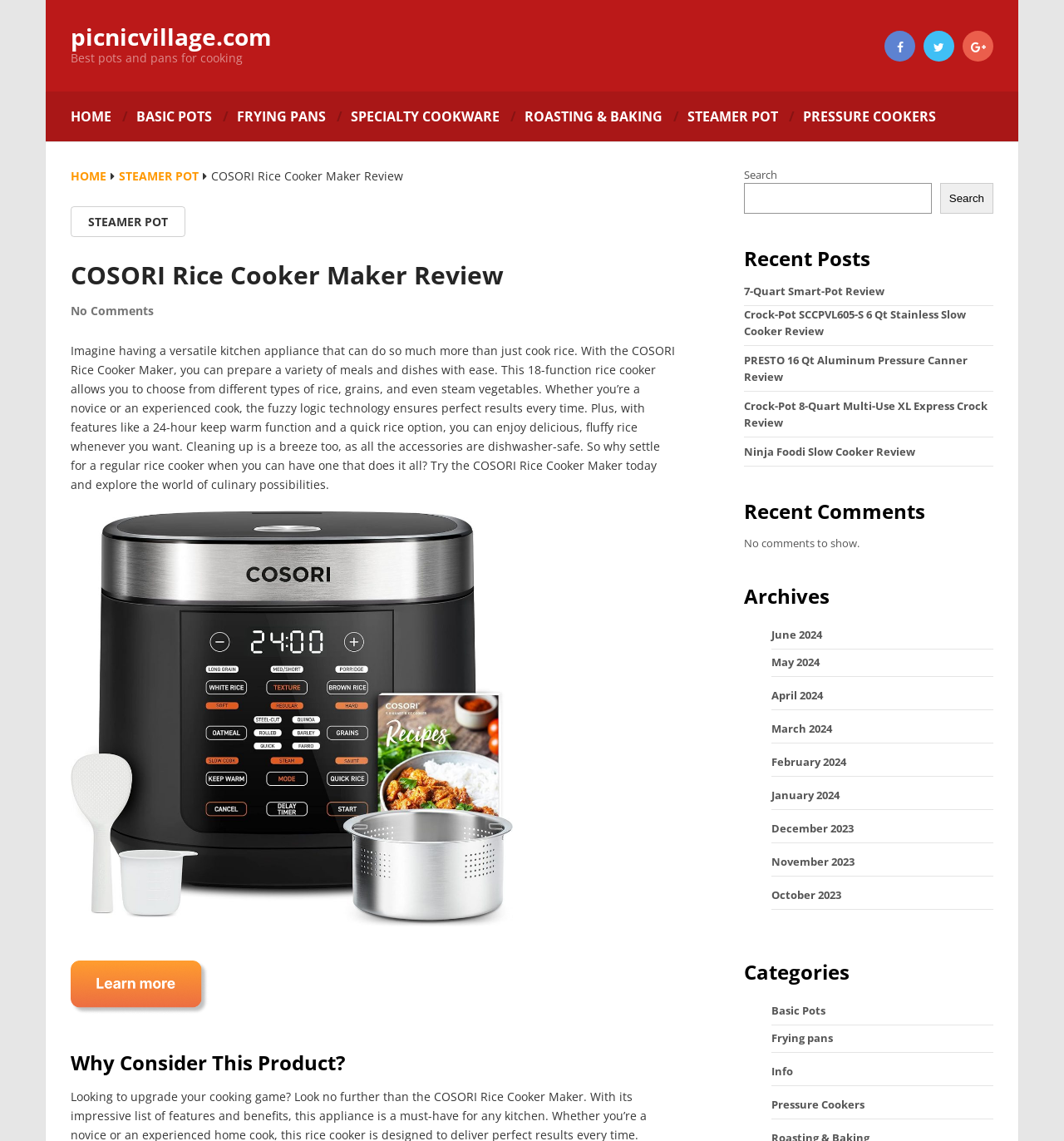Indicate the bounding box coordinates of the clickable region to achieve the following instruction: "Click on the 'HOME' link."

[0.066, 0.094, 0.116, 0.11]